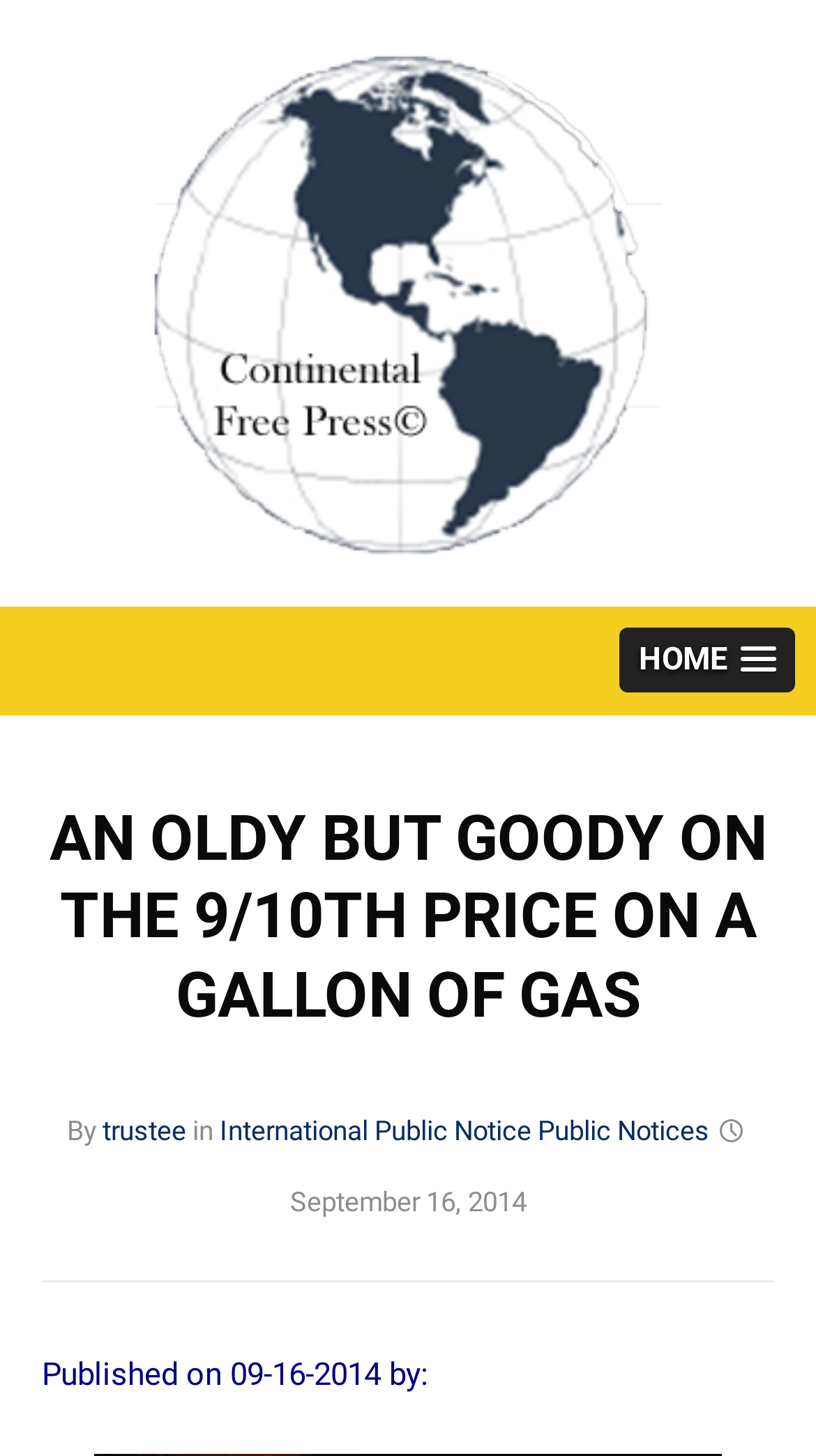Refer to the image and provide an in-depth answer to the question:
What is the category of the article?

The category of the article can be found in the middle of the webpage, where it says 'Public Notices' in a link format.